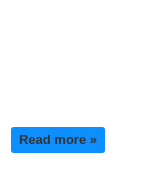What is emphasized in the 'Insurance Data Entry Services'?
Answer the question based on the image using a single word or a brief phrase.

Accuracy and efficiency